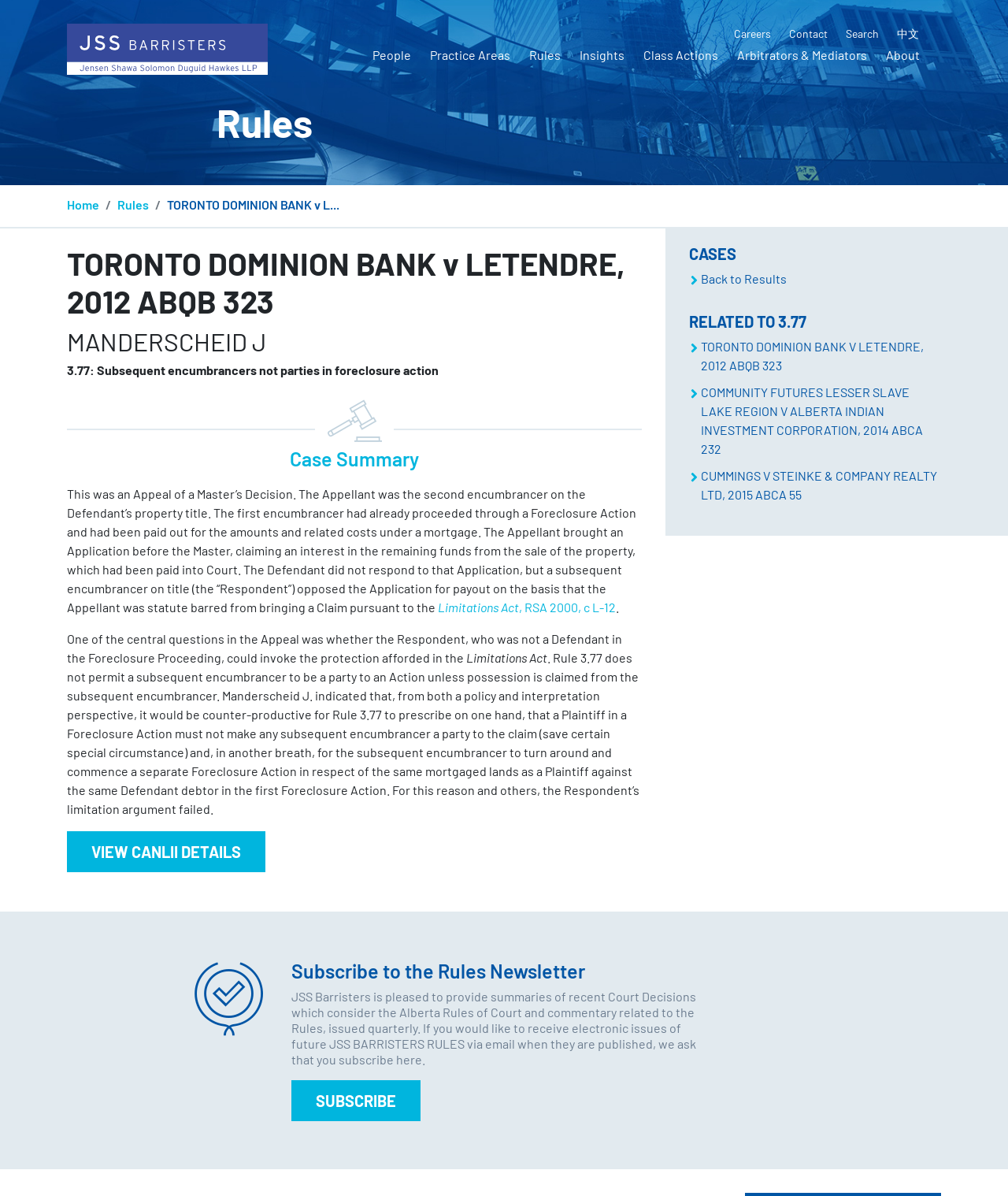Bounding box coordinates should be provided in the format (top-left x, top-left y, bottom-right x, bottom-right y) with all values between 0 and 1. Identify the bounding box for this UI element: Rules

[0.516, 0.037, 0.566, 0.059]